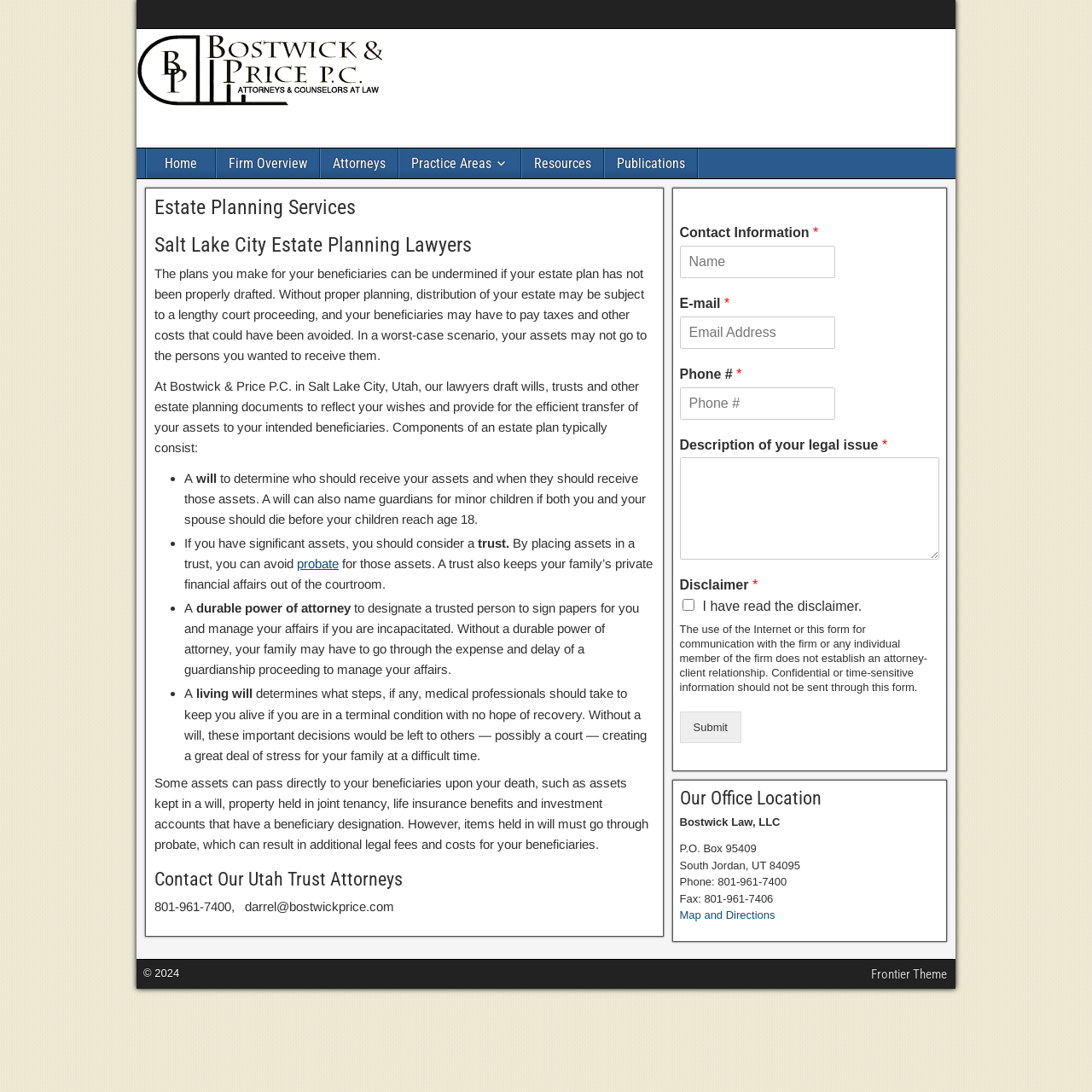Identify the bounding box coordinates of the part that should be clicked to carry out this instruction: "Click Home".

[0.134, 0.136, 0.197, 0.163]